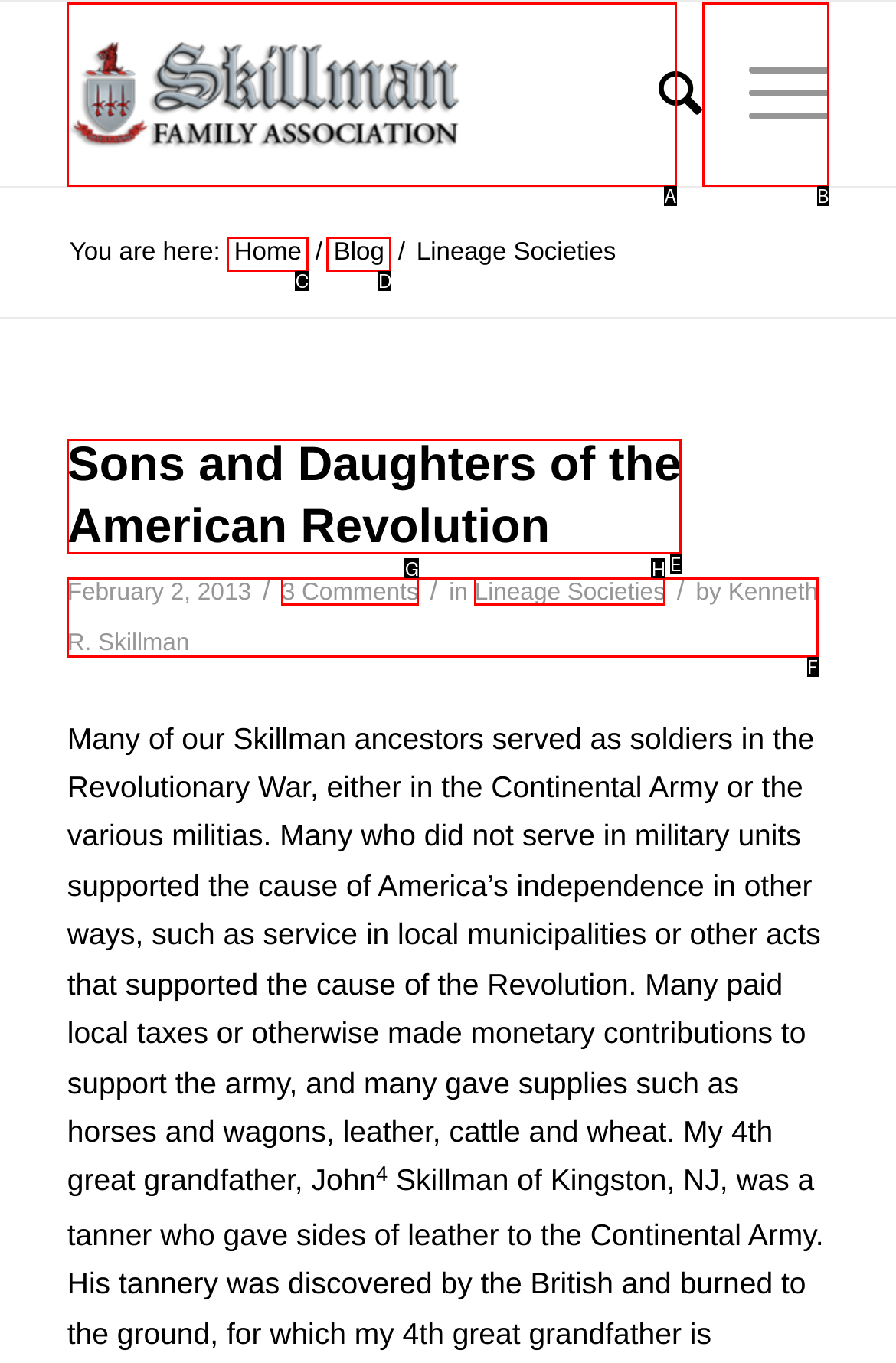Using the provided description: aria-label="Skillman Family Association Inc.", select the most fitting option and return its letter directly from the choices.

A